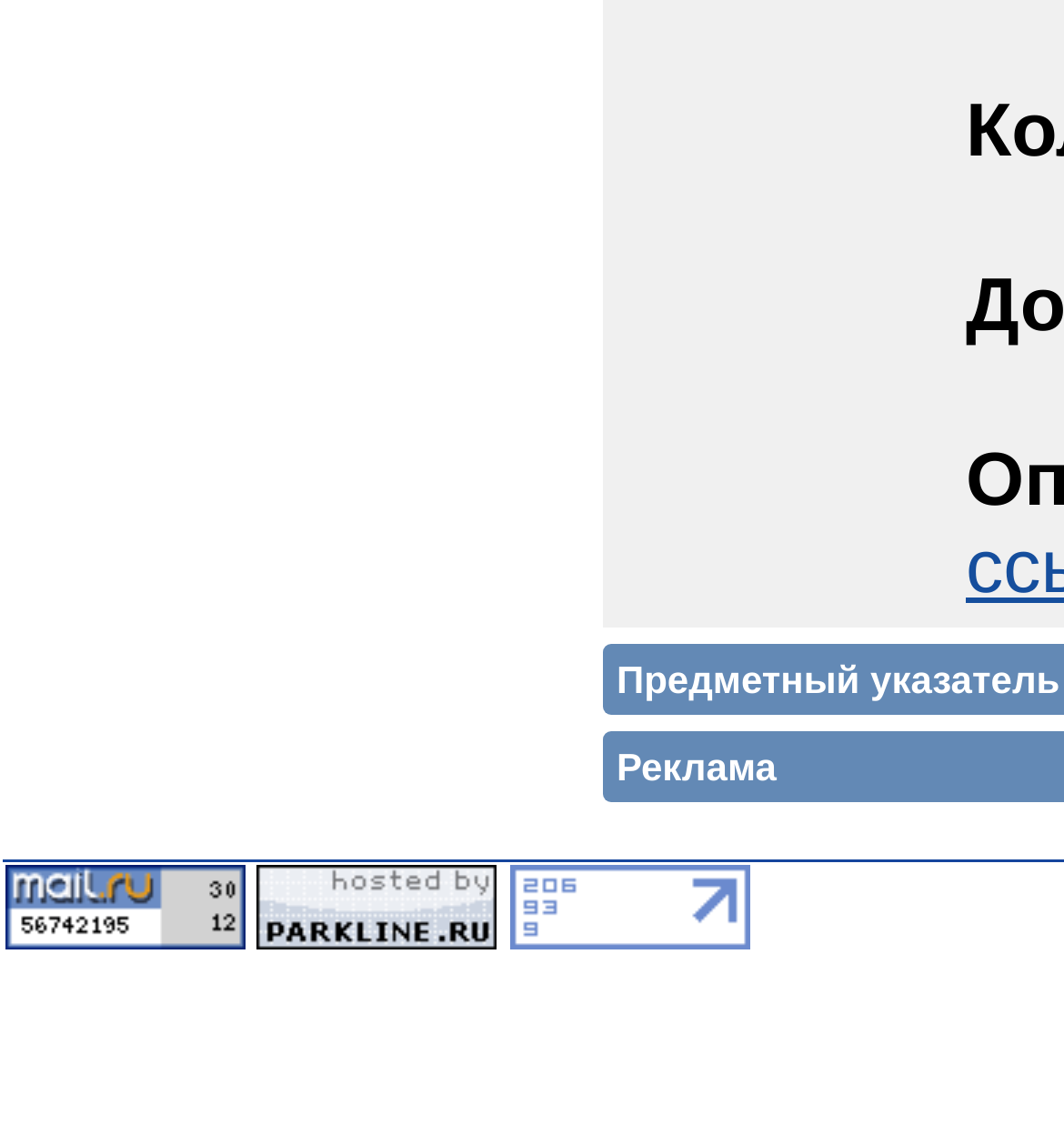How many links are there at the bottom?
Please use the visual content to give a single word or phrase answer.

3